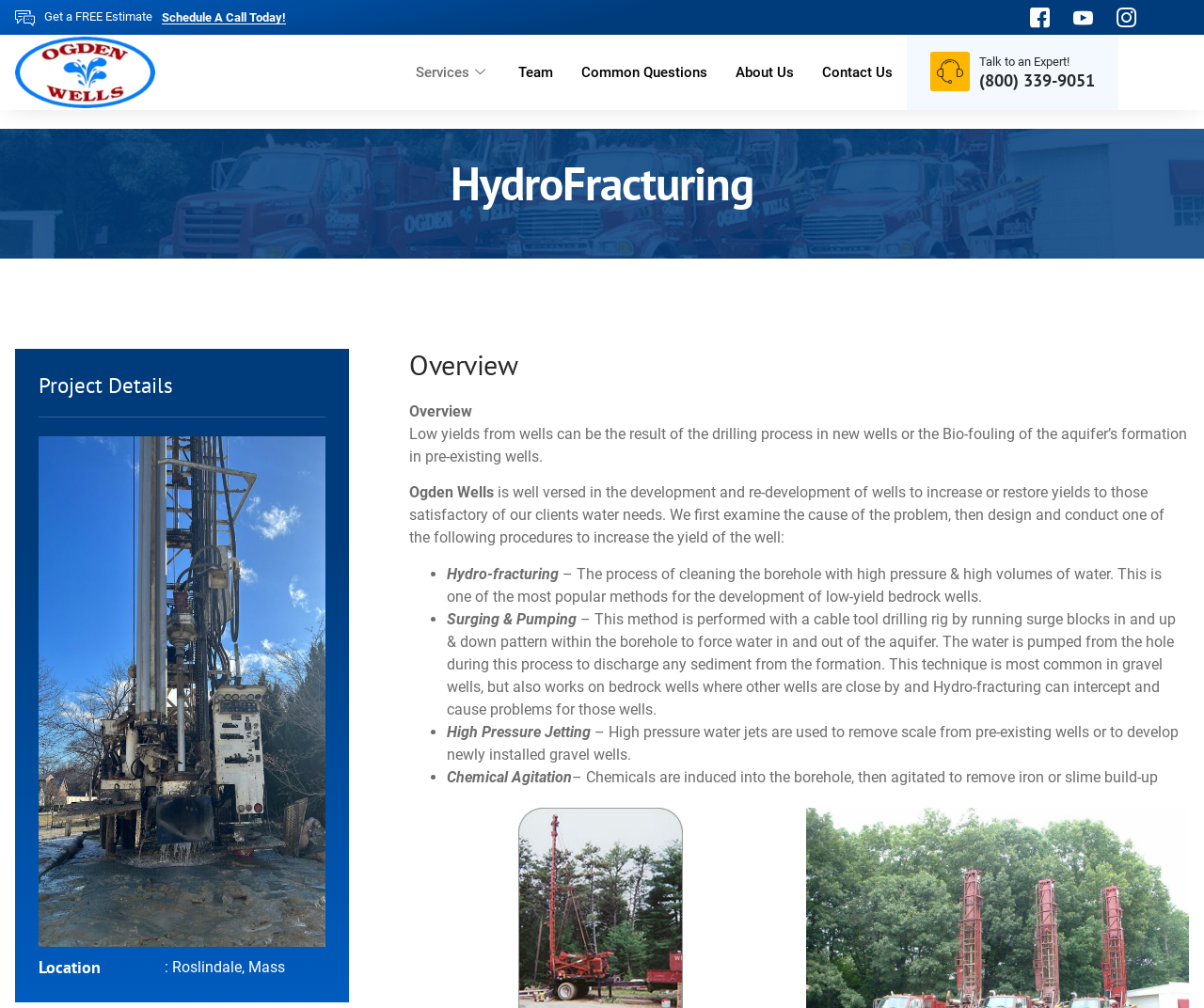Identify the bounding box coordinates for the UI element described as follows: Icon-youtube-v. Use the format (top-left x, top-left y, bottom-right x, bottom-right y) and ensure all values are floating point numbers between 0 and 1.

[0.892, 0.007, 0.908, 0.027]